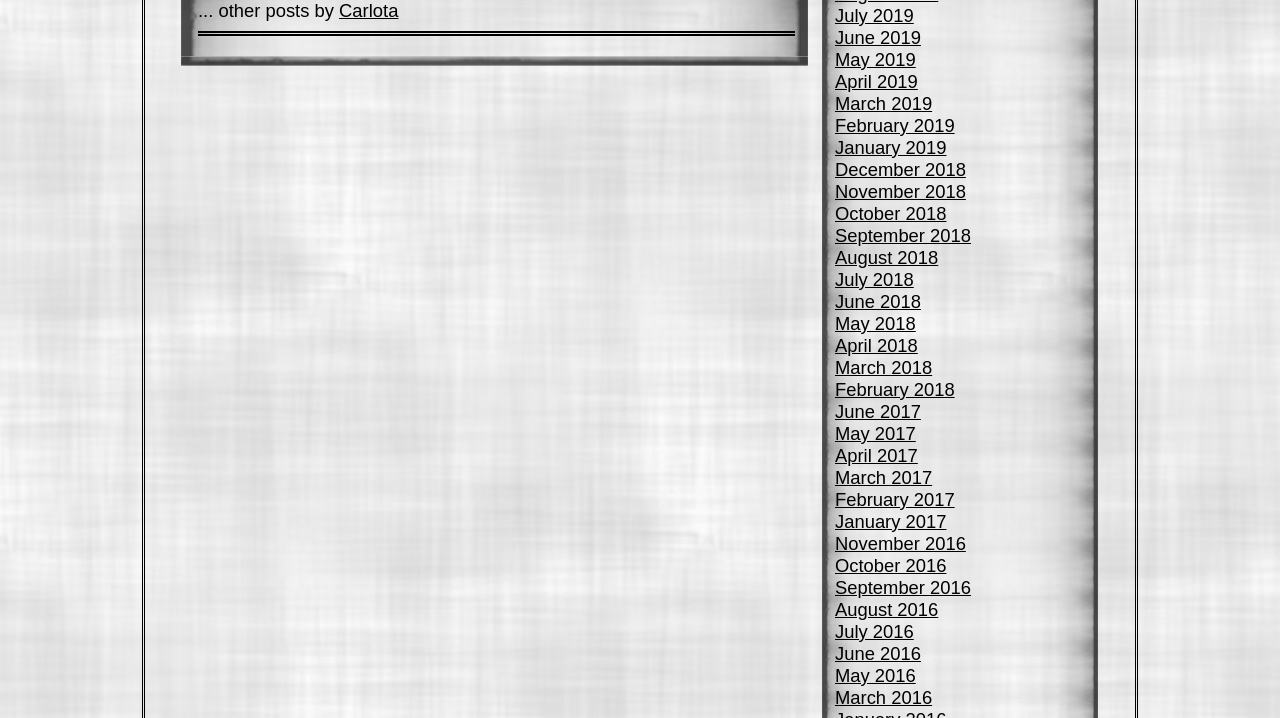Answer this question in one word or a short phrase: What is the vertical position of the link 'July 2019' relative to the link 'June 2019'?

Above